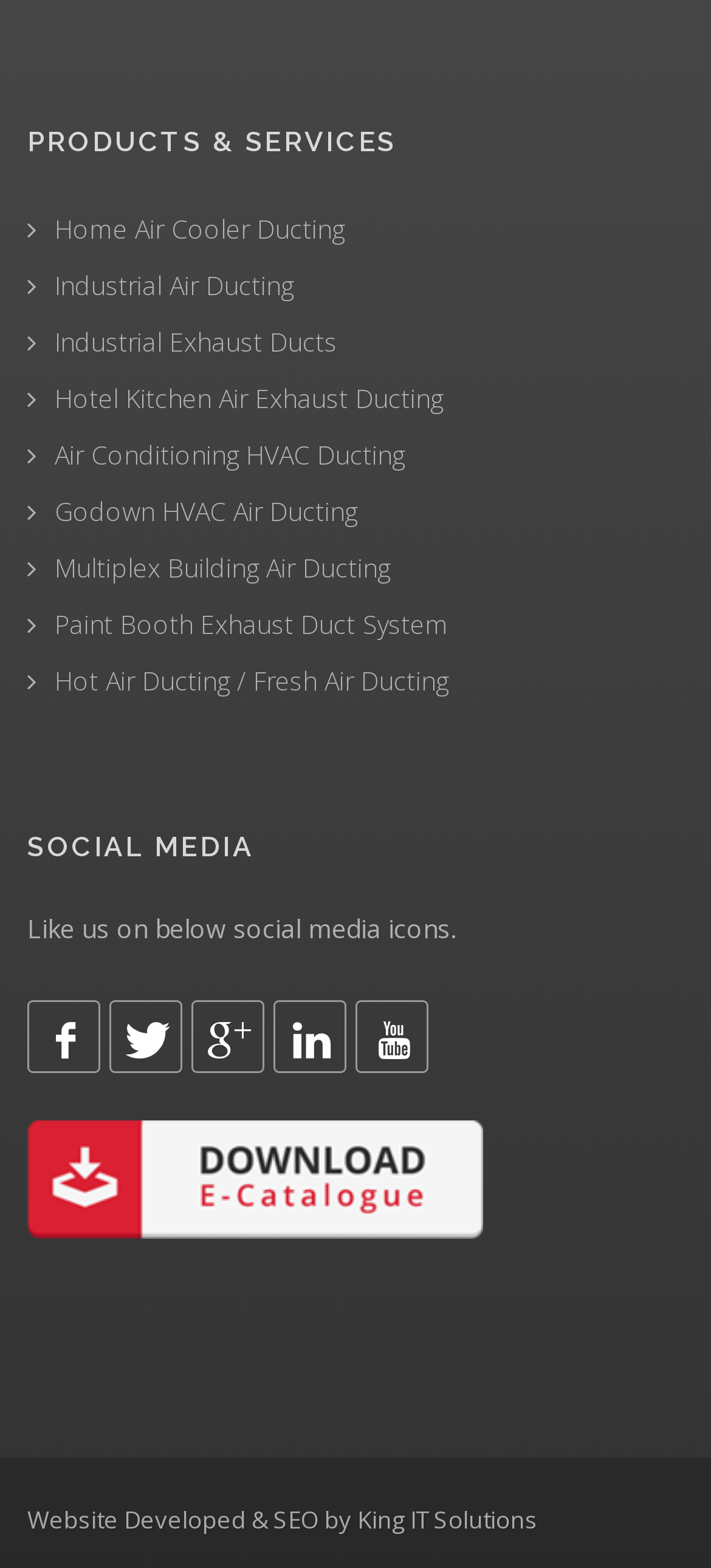Locate the bounding box of the UI element with the following description: "IT Solutions".

[0.577, 0.959, 0.756, 0.979]